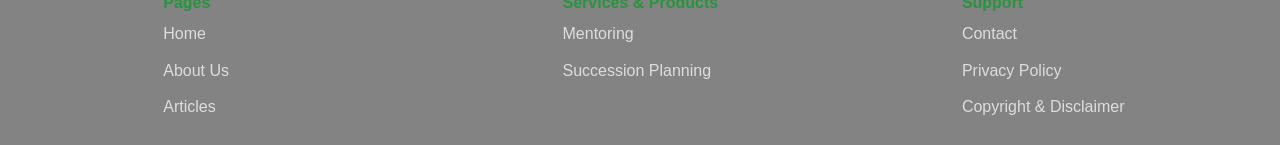How many links are there in the right section of the main navigation menu?
Refer to the screenshot and deliver a thorough answer to the question presented.

I divided the main navigation menu into two sections, left and right, based on the x-coordinates of the links. The right section contains 'Mentoring', 'Succession Planning', 'Contact', 'Privacy Policy', and 'Copyright & Disclaimer', which are 5 links in total.